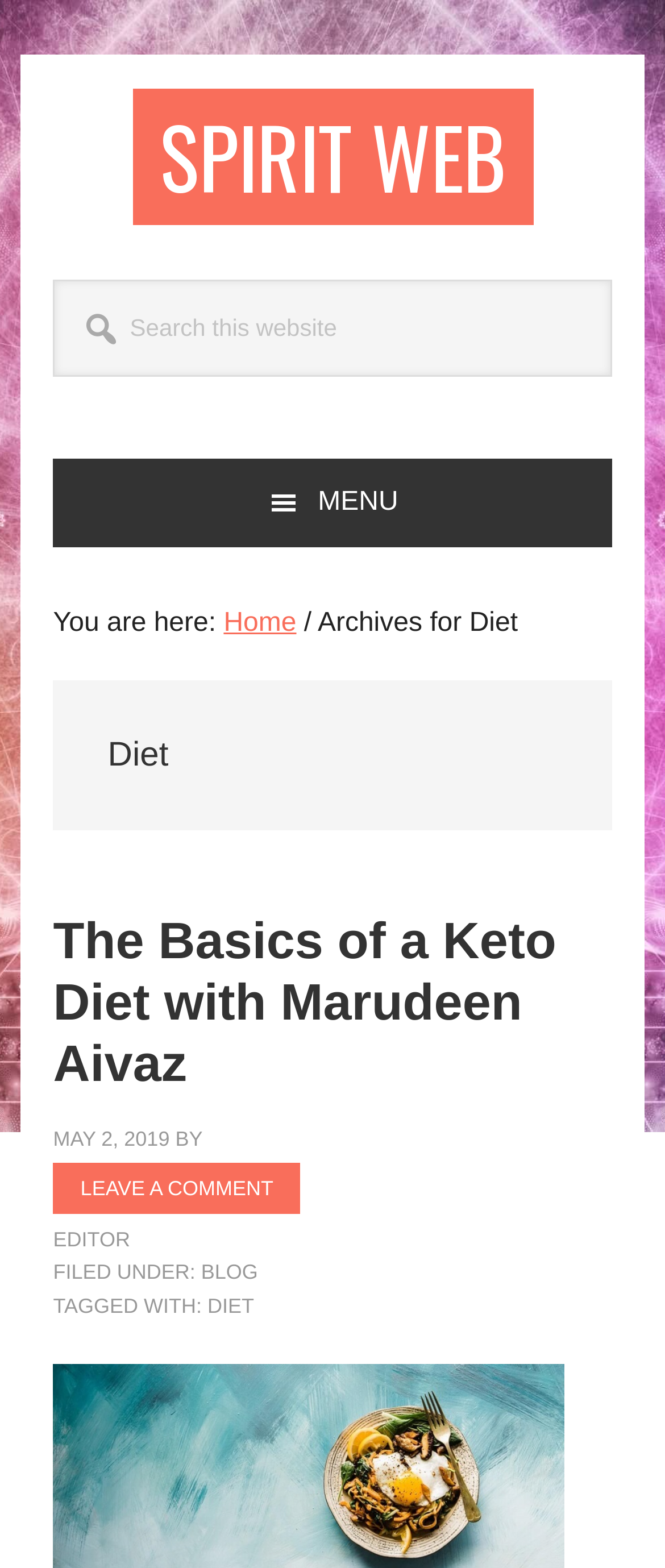Provide the bounding box coordinates of the HTML element described by the text: "Spirit Web".

[0.199, 0.057, 0.801, 0.144]